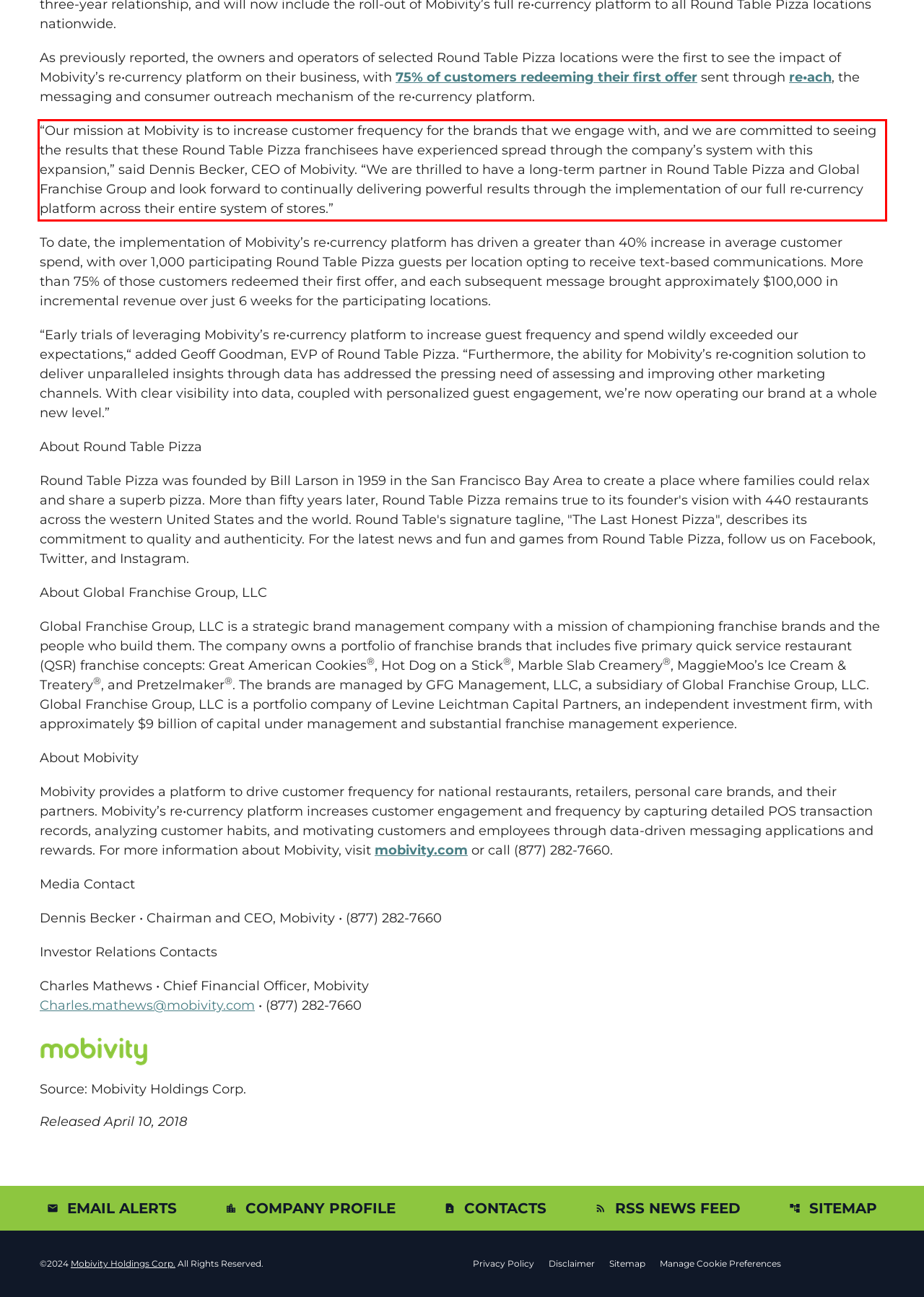Observe the screenshot of the webpage that includes a red rectangle bounding box. Conduct OCR on the content inside this red bounding box and generate the text.

“Our mission at Mobivity is to increase customer frequency for the brands that we engage with, and we are committed to seeing the results that these Round Table Pizza franchisees have experienced spread through the company’s system with this expansion,” said Dennis Becker, CEO of Mobivity. “We are thrilled to have a long-term partner in Round Table Pizza and Global Franchise Group and look forward to continually delivering powerful results through the implementation of our full re•currency platform across their entire system of stores.”